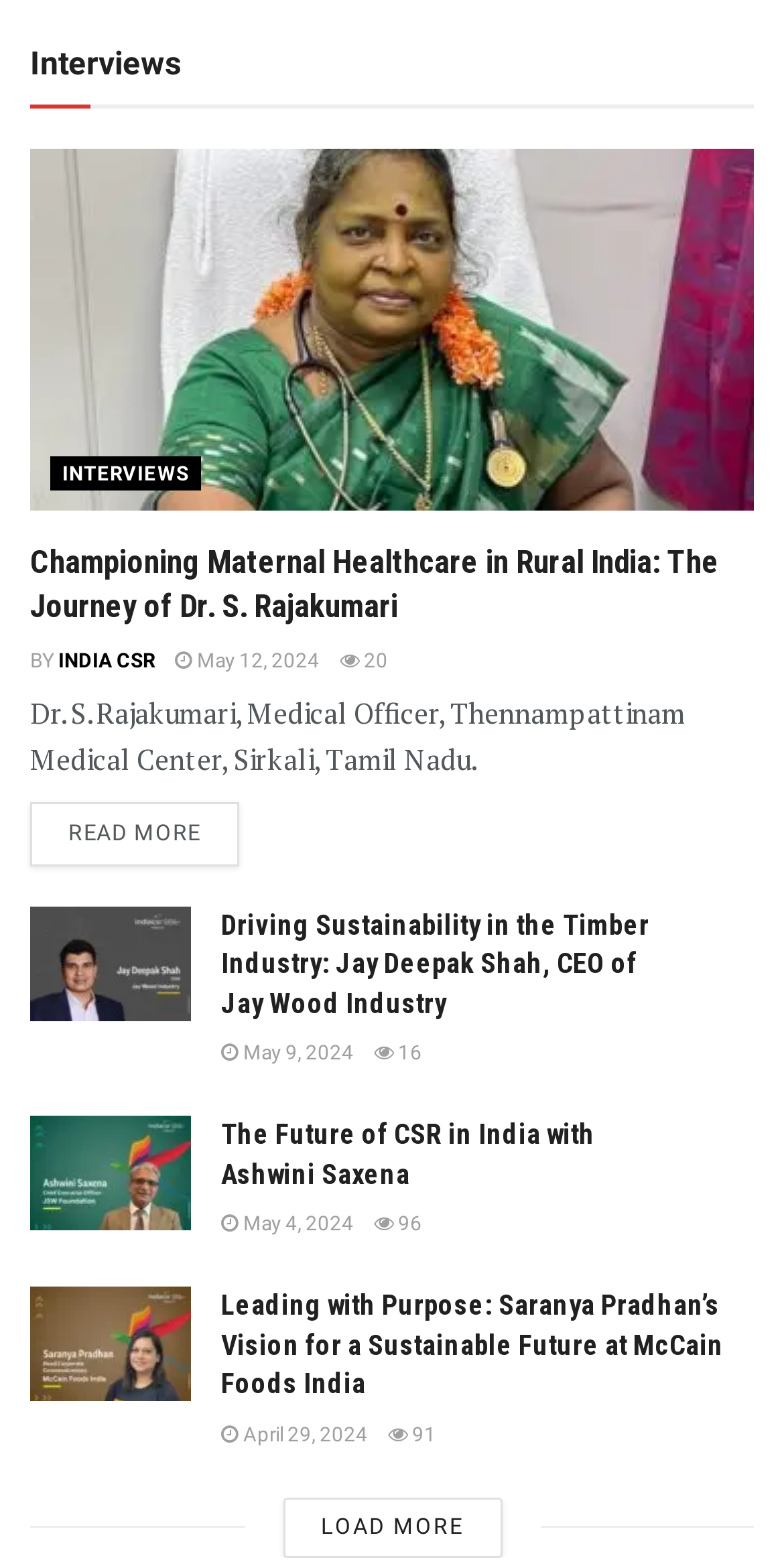Please specify the bounding box coordinates of the clickable region necessary for completing the following instruction: "Load more articles". The coordinates must consist of four float numbers between 0 and 1, i.e., [left, top, right, bottom].

[0.36, 0.955, 0.64, 0.993]